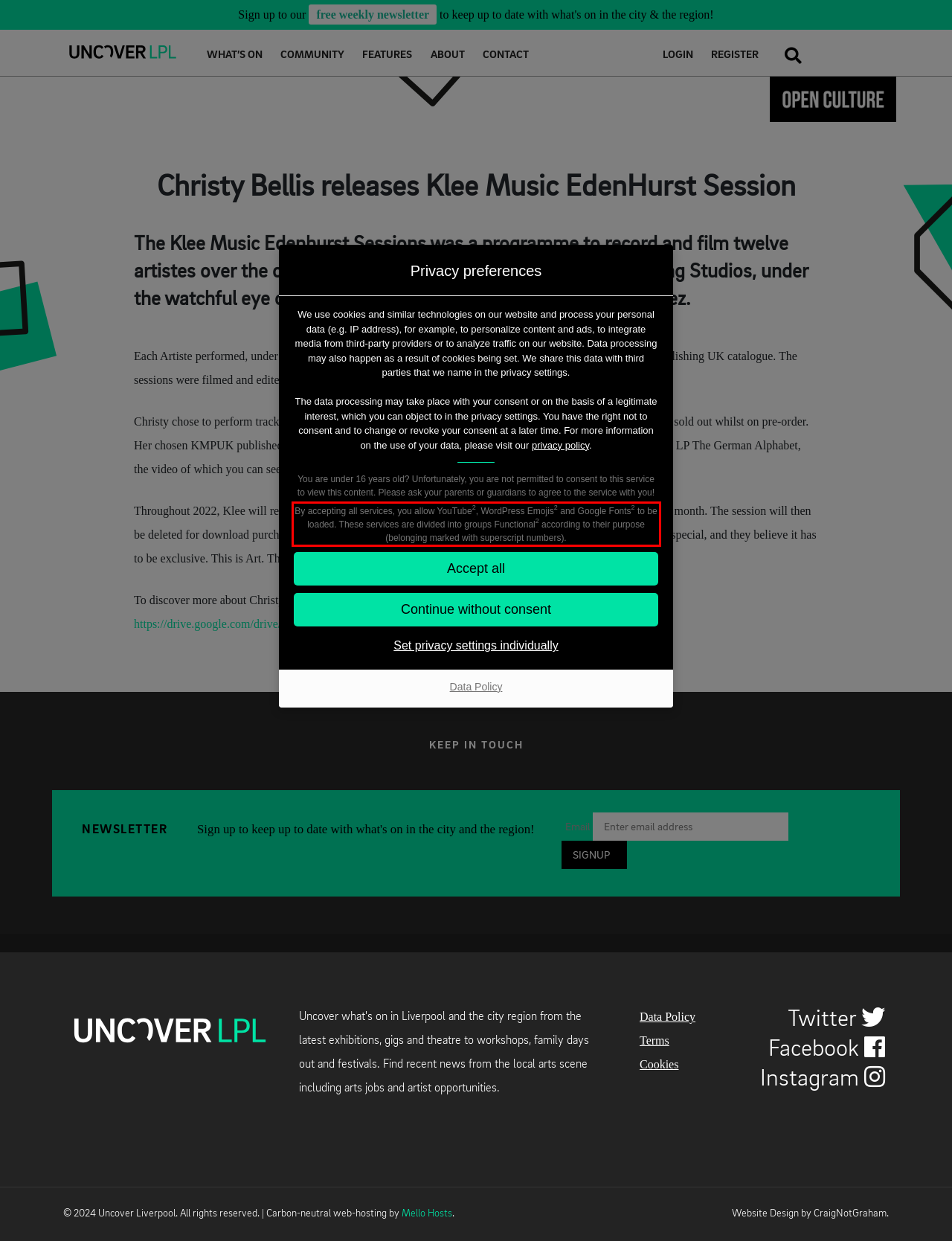Please extract the text content from the UI element enclosed by the red rectangle in the screenshot.

By accepting all services, you allow YouTube2 (Functional) , WordPress Emojis2 (Functional) and Google Fonts2 (Functional) to be loaded. These services are divided into groups Functional2 according to their purpose (belonging marked with superscript numbers).